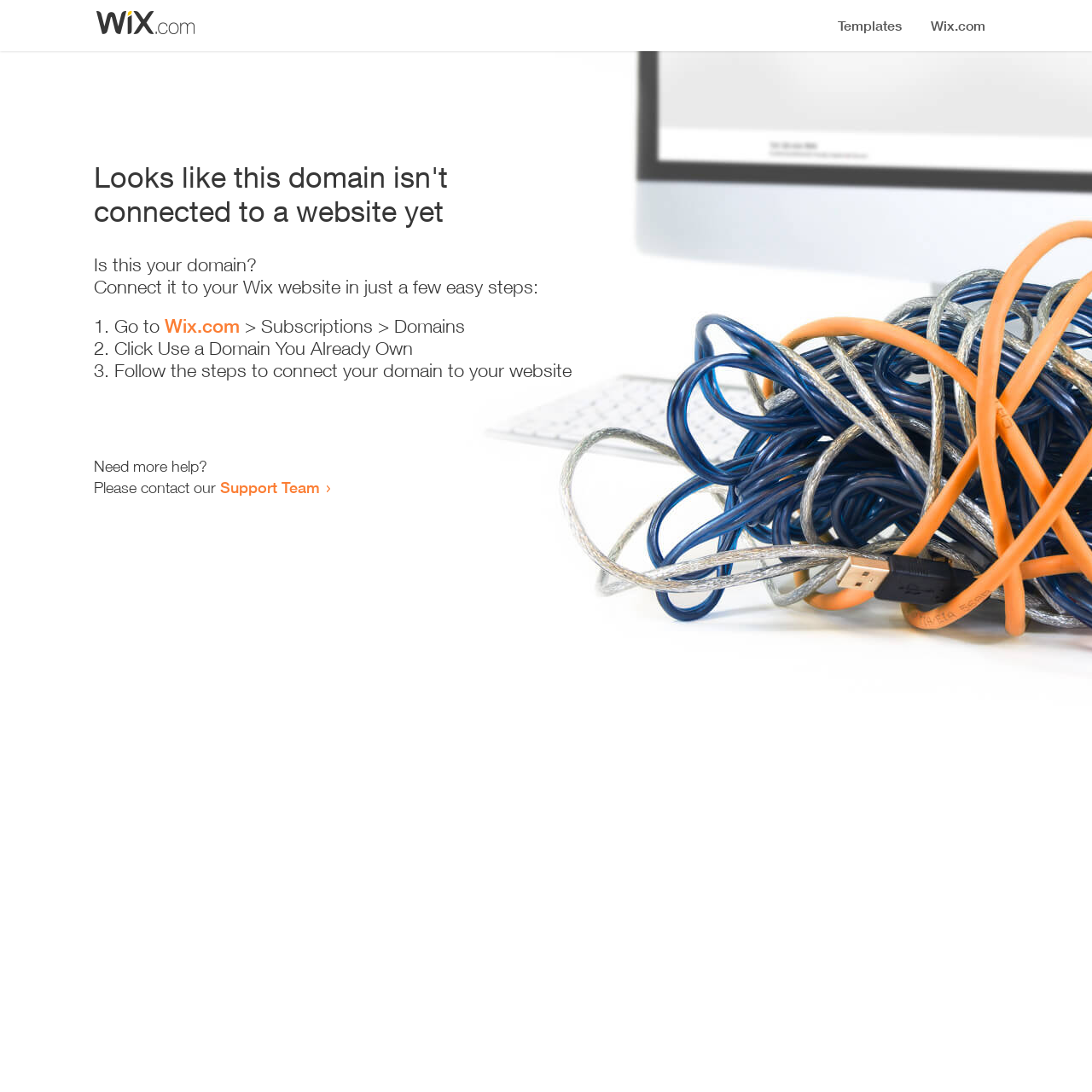Identify the bounding box coordinates for the UI element described as: "Wix.com". The coordinates should be provided as four floats between 0 and 1: [left, top, right, bottom].

[0.151, 0.288, 0.22, 0.309]